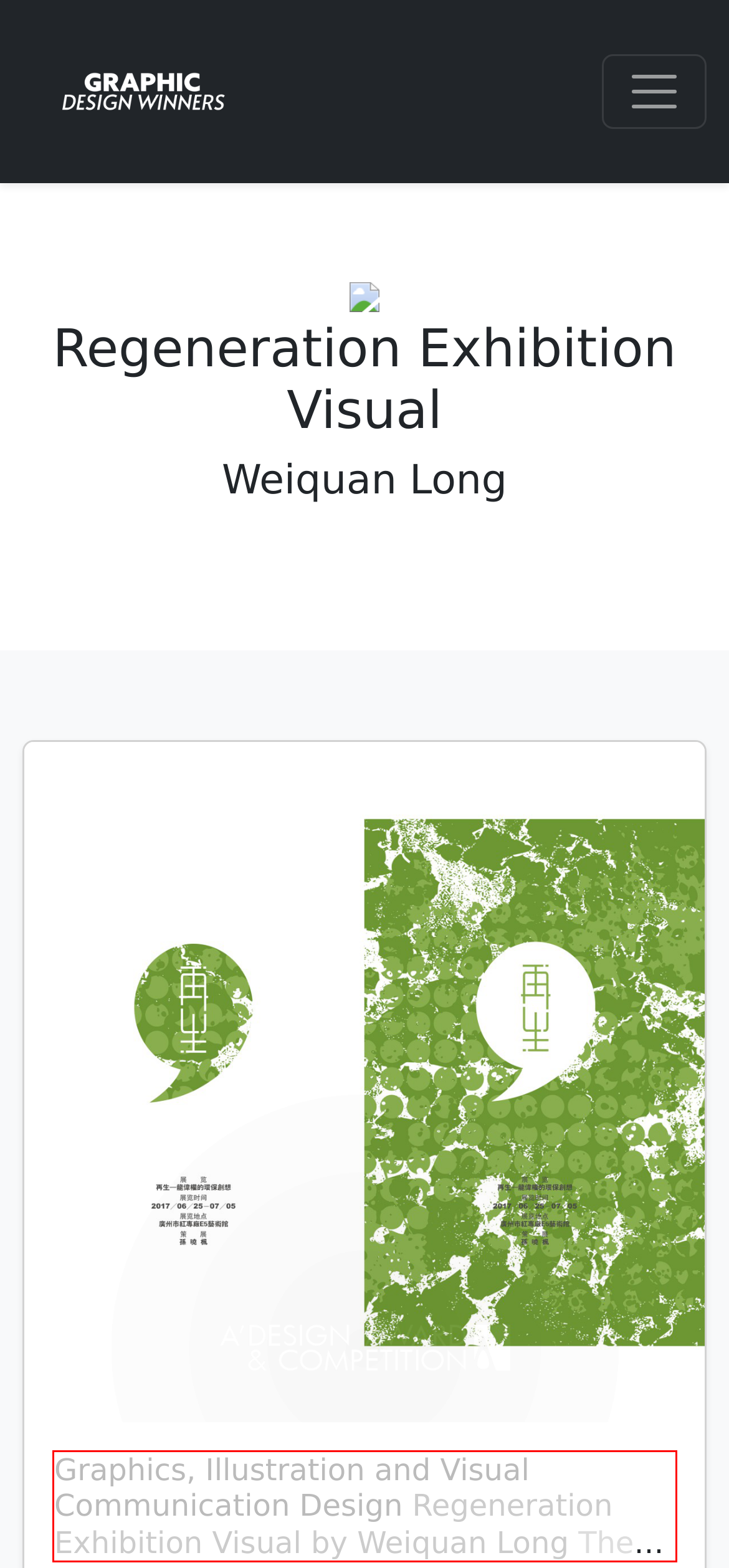Using the provided screenshot, read and generate the text content within the red-bordered area.

Graphics, Illustration and Visual Communication Design Regeneration Exhibition Visual by Weiquan Long The designer plan Environmental Protection + Arts series of exhibitions, hoping to explore the concept of environmental protection of contemporary art works by different artists, convey environmental issues through art. Regeneration exhibition is an environmental art exhibition with carton. The visual design is a comma, which means both a pause and a beginning. It floats on a green field. The designer hope that human beings will take active actions to make the earth a better place. The vision can also be used in brochures, t-shirts, and packaging.